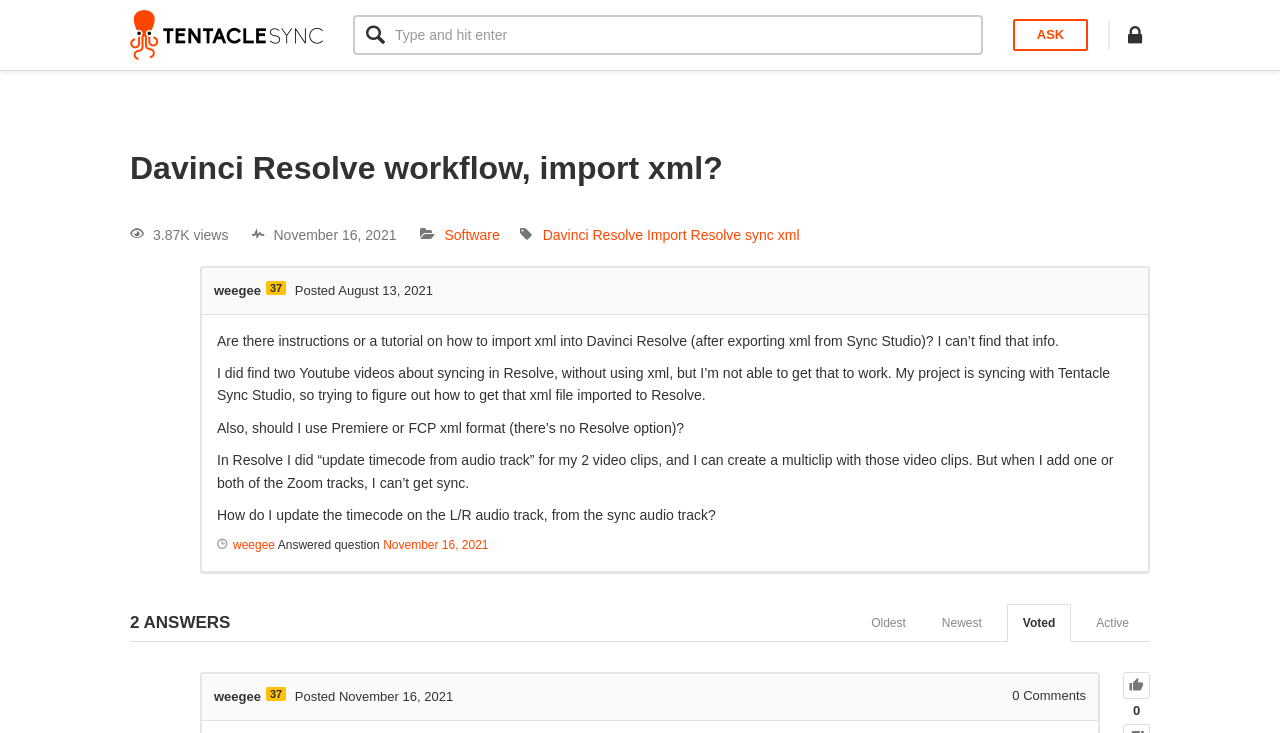Please determine the bounding box coordinates of the element's region to click in order to carry out the following instruction: "Check the number of views". The coordinates should be four float numbers between 0 and 1, i.e., [left, top, right, bottom].

[0.12, 0.31, 0.179, 0.331]